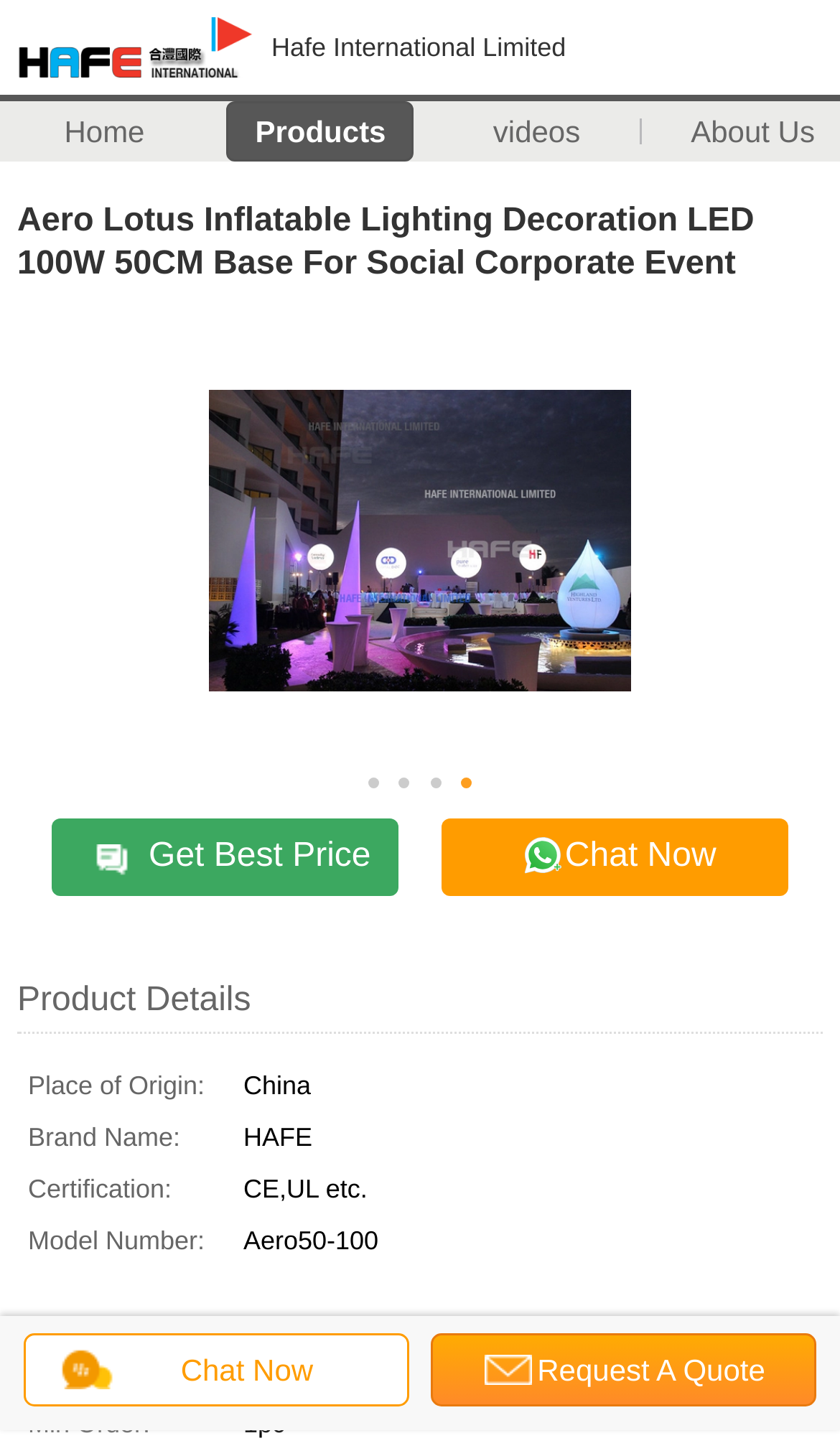Generate a thorough caption detailing the webpage content.

This webpage is about a product, specifically an Aero Lotus Inflatable Lighting Decoration LED 100W 50CM Base For Social Corporate Event. At the top, there is a logo of Hafe International Limited, accompanied by a link to the company's website. Below the logo, there are three navigation links: "Home", "Products", and "Videos".

The main content of the page is divided into two sections. The first section is dedicated to the product details, featuring a large image of the product on the right side. On the left side, there is a heading with the product name, followed by two links: "Get Best Price" and "Chat Now".

The second section is a table that provides more information about the product, including its place of origin, brand name, certification, and model number. Each row in the table has a header and a corresponding value.

Below the table, there is a section titled "Payment & Shipping Terms", which includes another table with details about the minimum order quantity.

At the bottom of the page, there are two links: "Chat Now" and "Request A Quote". The "Chat Now" link is duplicated from the one above, and the "Request A Quote" link is likely used to initiate a quote request for the product.